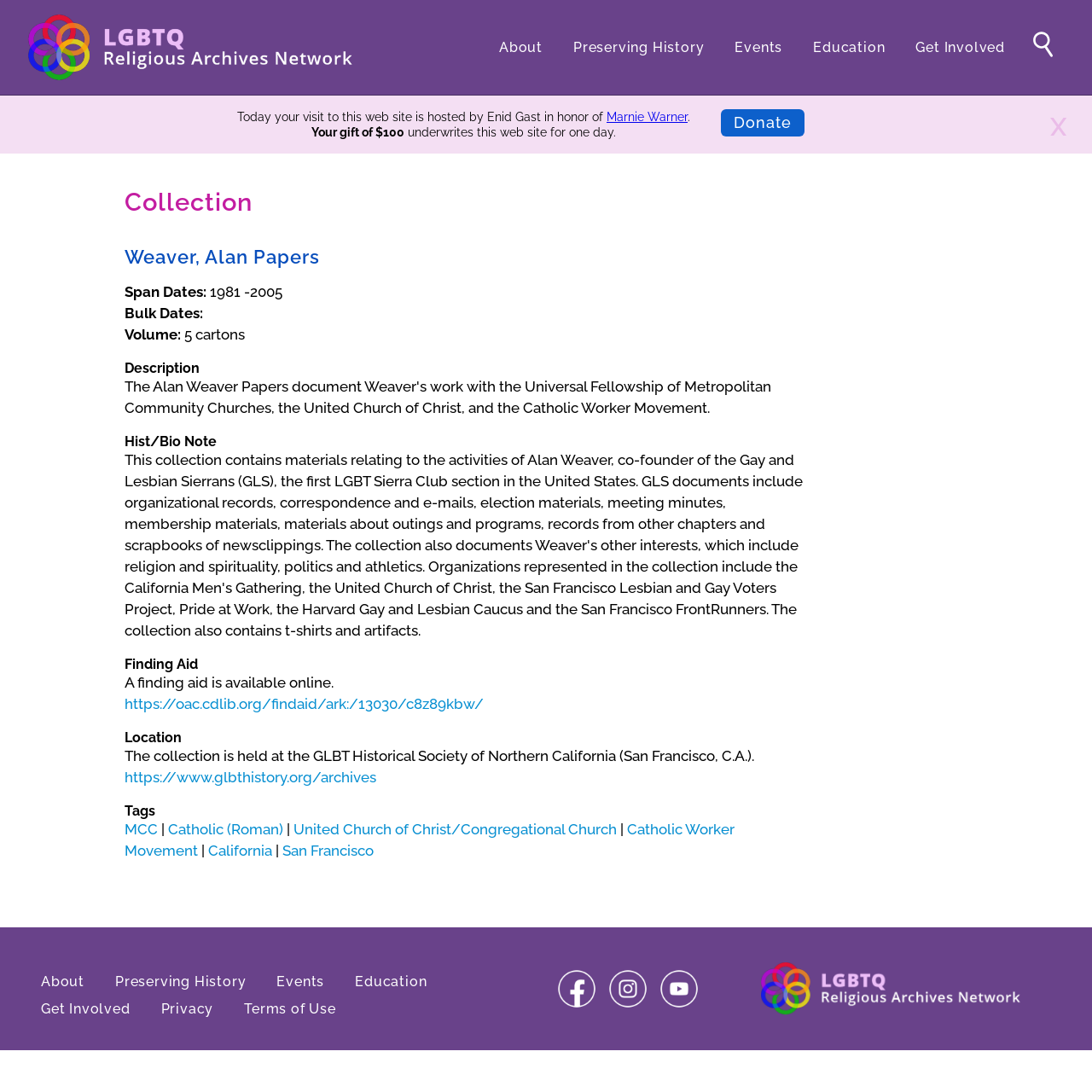Locate the bounding box coordinates of the item that should be clicked to fulfill the instruction: "Learn more about the GLBT Historical Society of Northern California".

[0.114, 0.704, 0.345, 0.72]